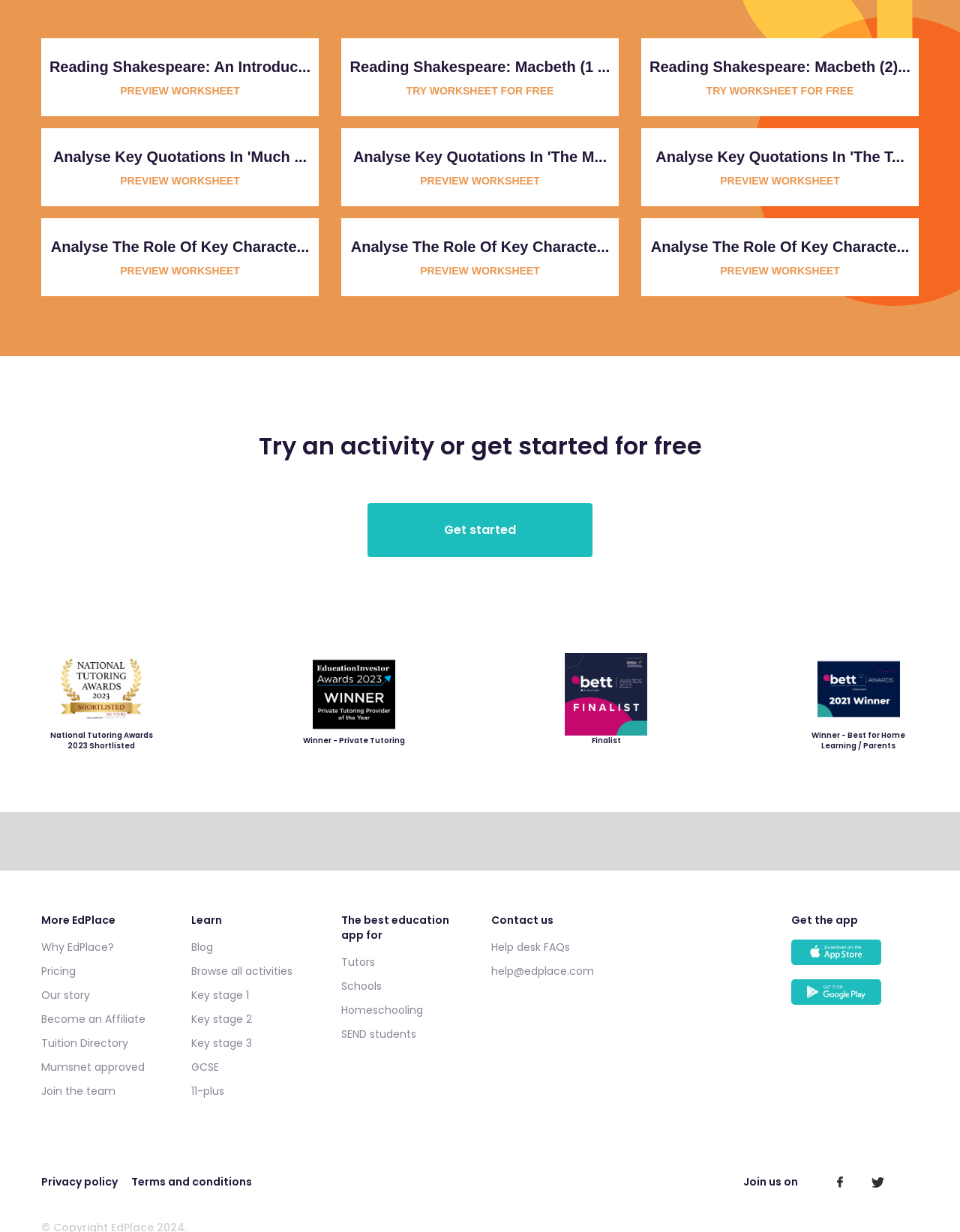Kindly determine the bounding box coordinates for the area that needs to be clicked to execute this instruction: "Get started for free".

[0.383, 0.409, 0.617, 0.452]